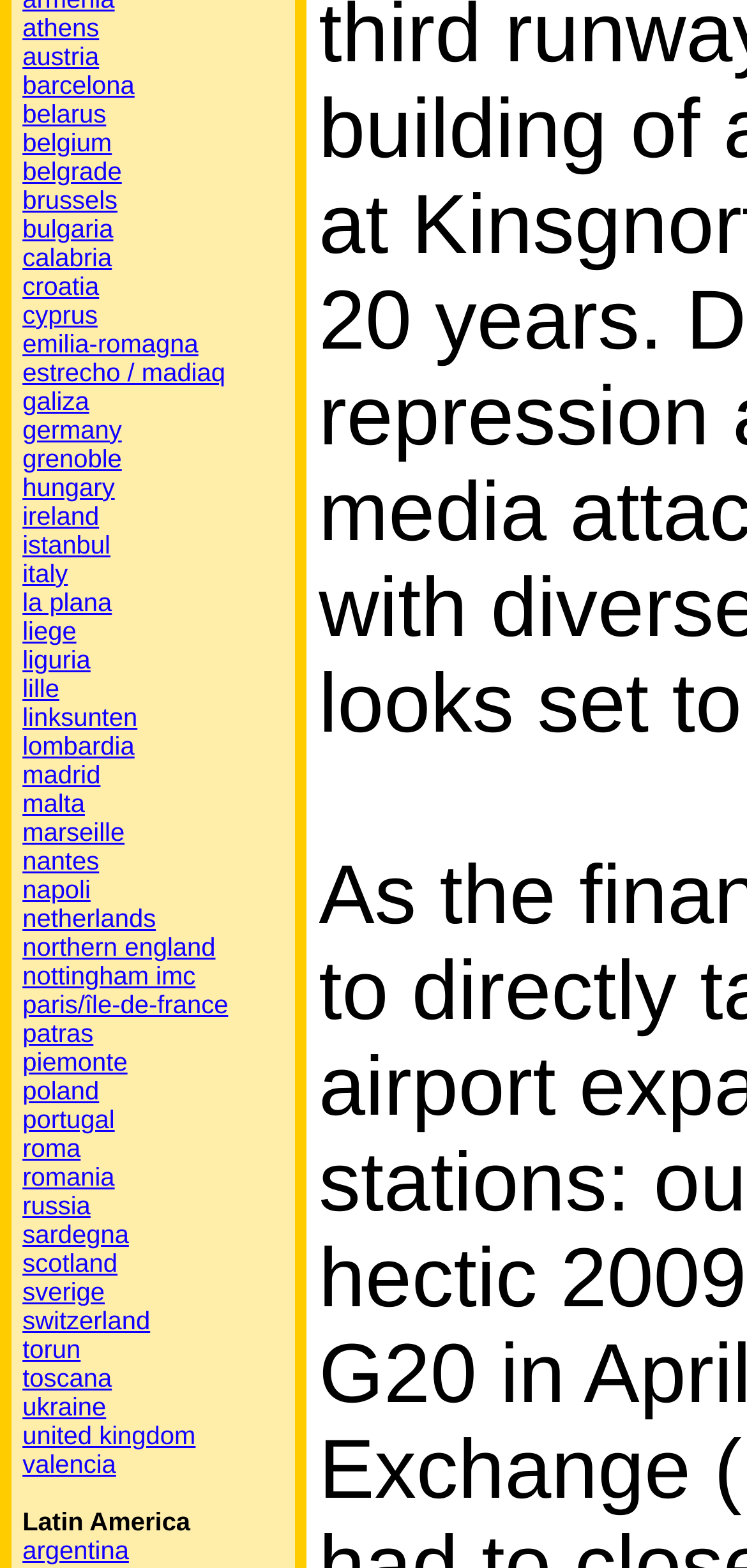Please provide the bounding box coordinates in the format (top-left x, top-left y, bottom-right x, bottom-right y). Remember, all values are floating point numbers between 0 and 1. What is the bounding box coordinate of the region described as: torun

[0.03, 0.851, 0.108, 0.869]